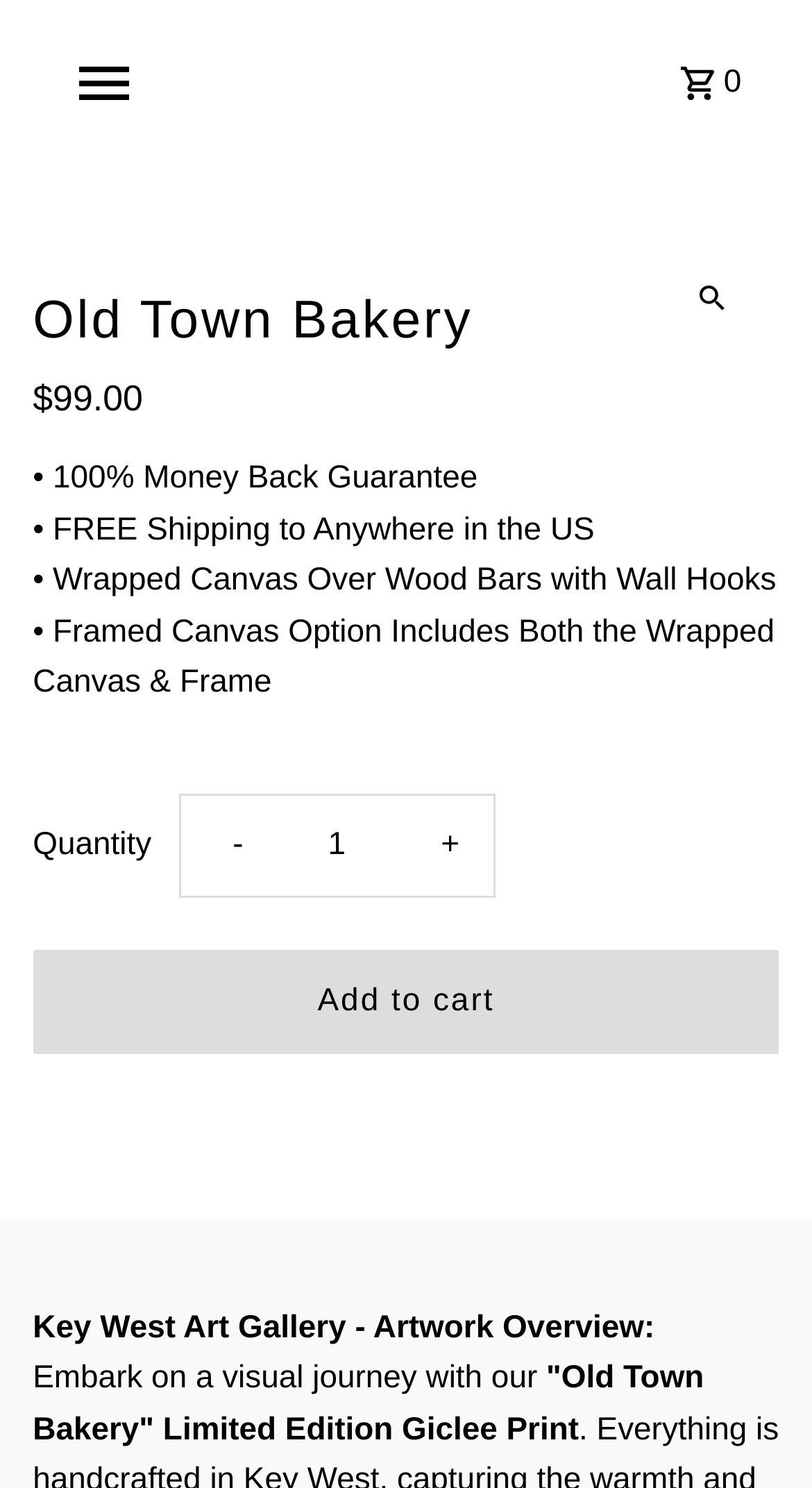From the image, can you give a detailed response to the question below:
What is the price of Old Town Bakery?

I found the price of Old Town Bakery by looking at the description list detail section, where it says '$99.00'.